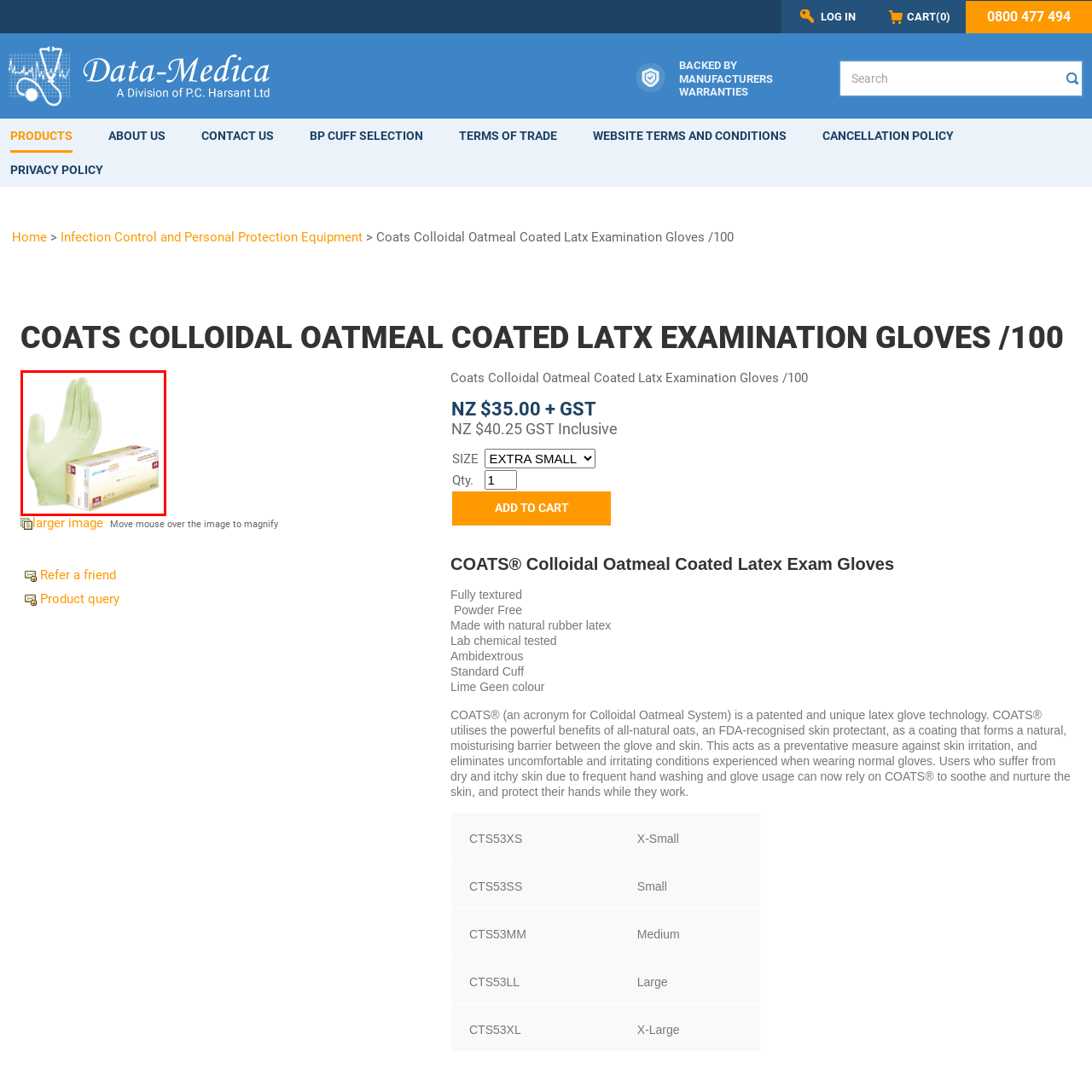Direct your attention to the zone enclosed by the orange box, What is the intended use of the examination gloves? 
Give your response in a single word or phrase.

Healthcare and personal protection